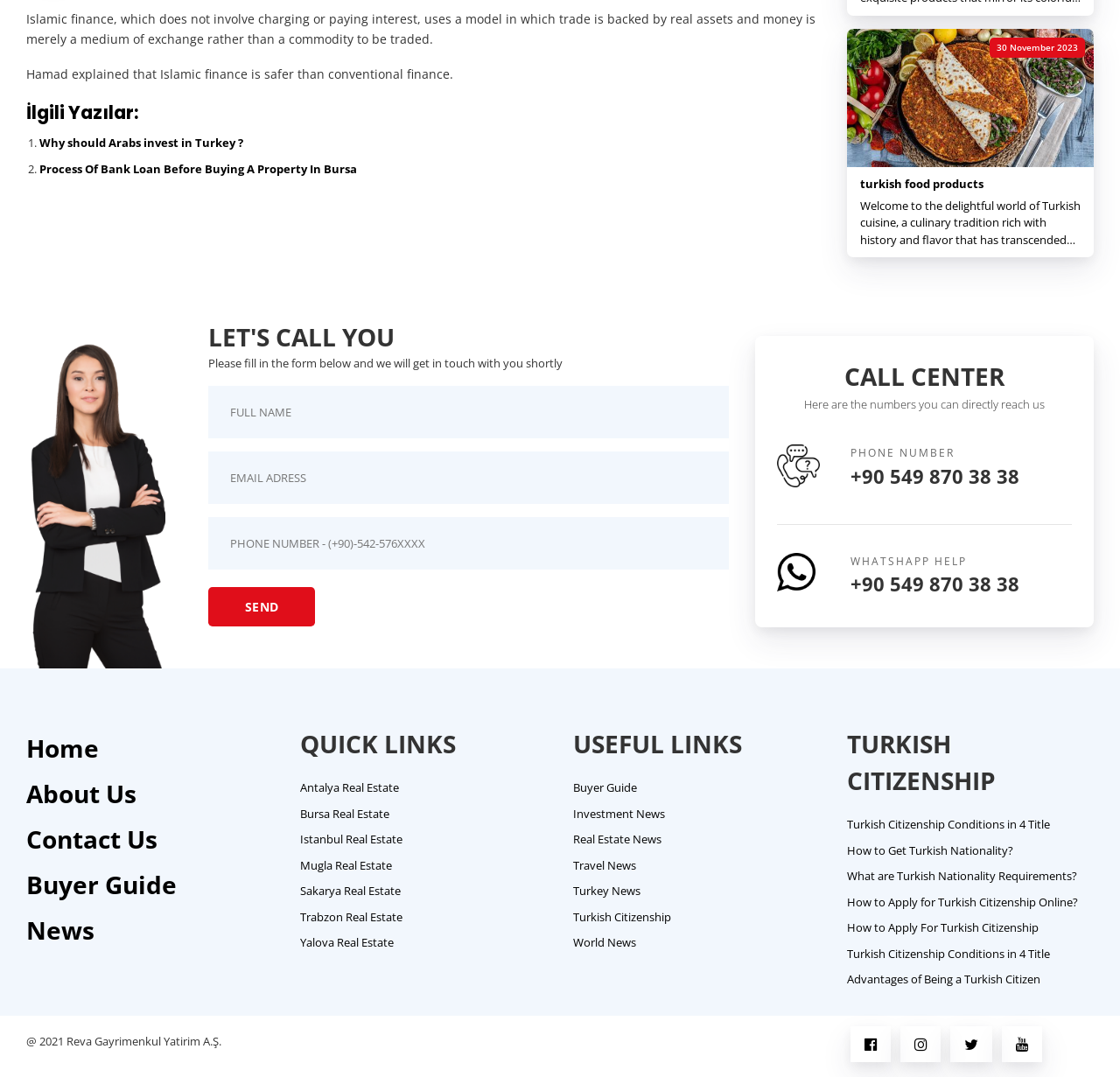Please give a concise answer to this question using a single word or phrase: 
What is the year mentioned in the copyright section at the bottom of the webpage?

2021